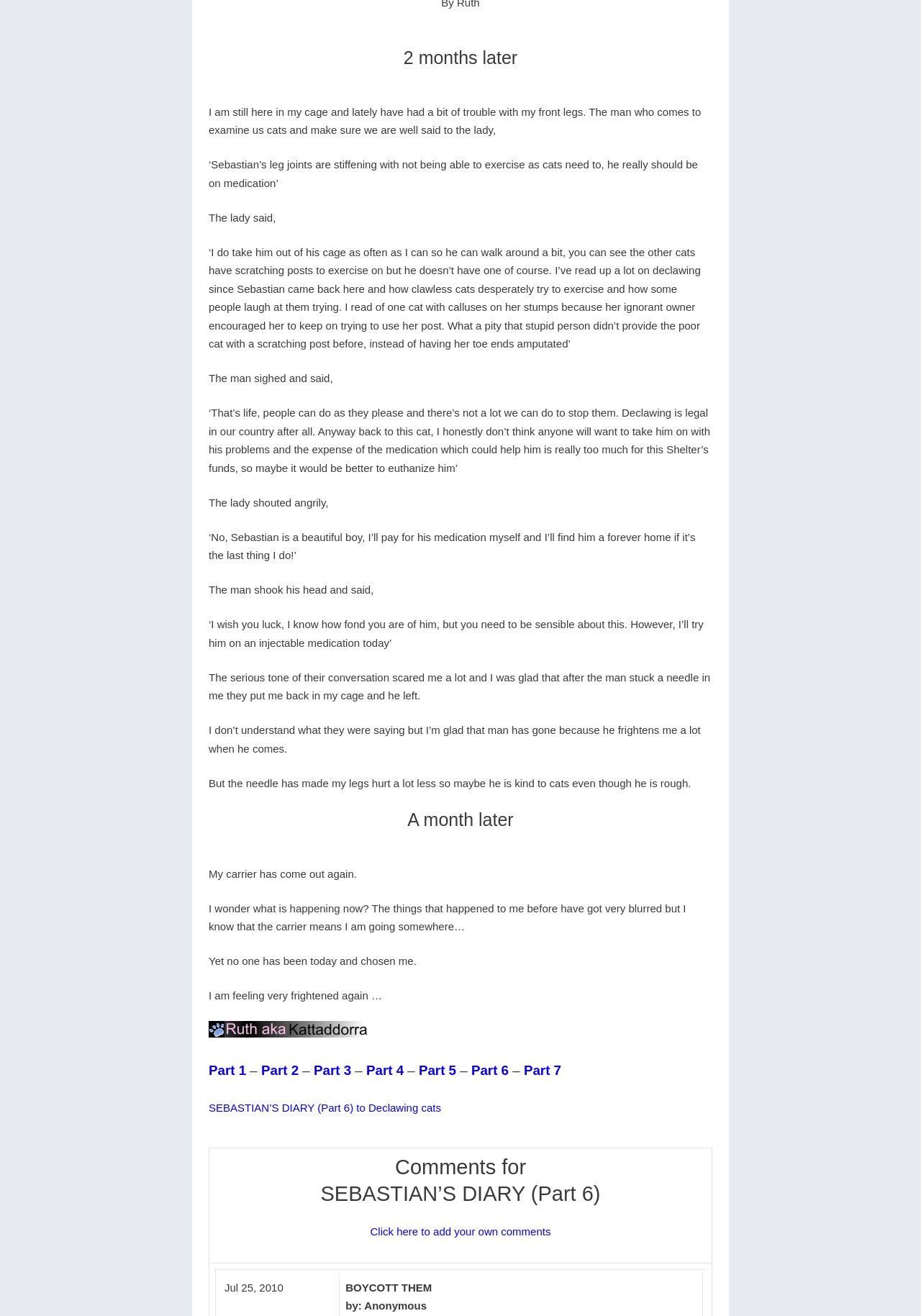What is the problem with the cat's legs?
Refer to the screenshot and answer in one word or phrase.

Stiffening joints